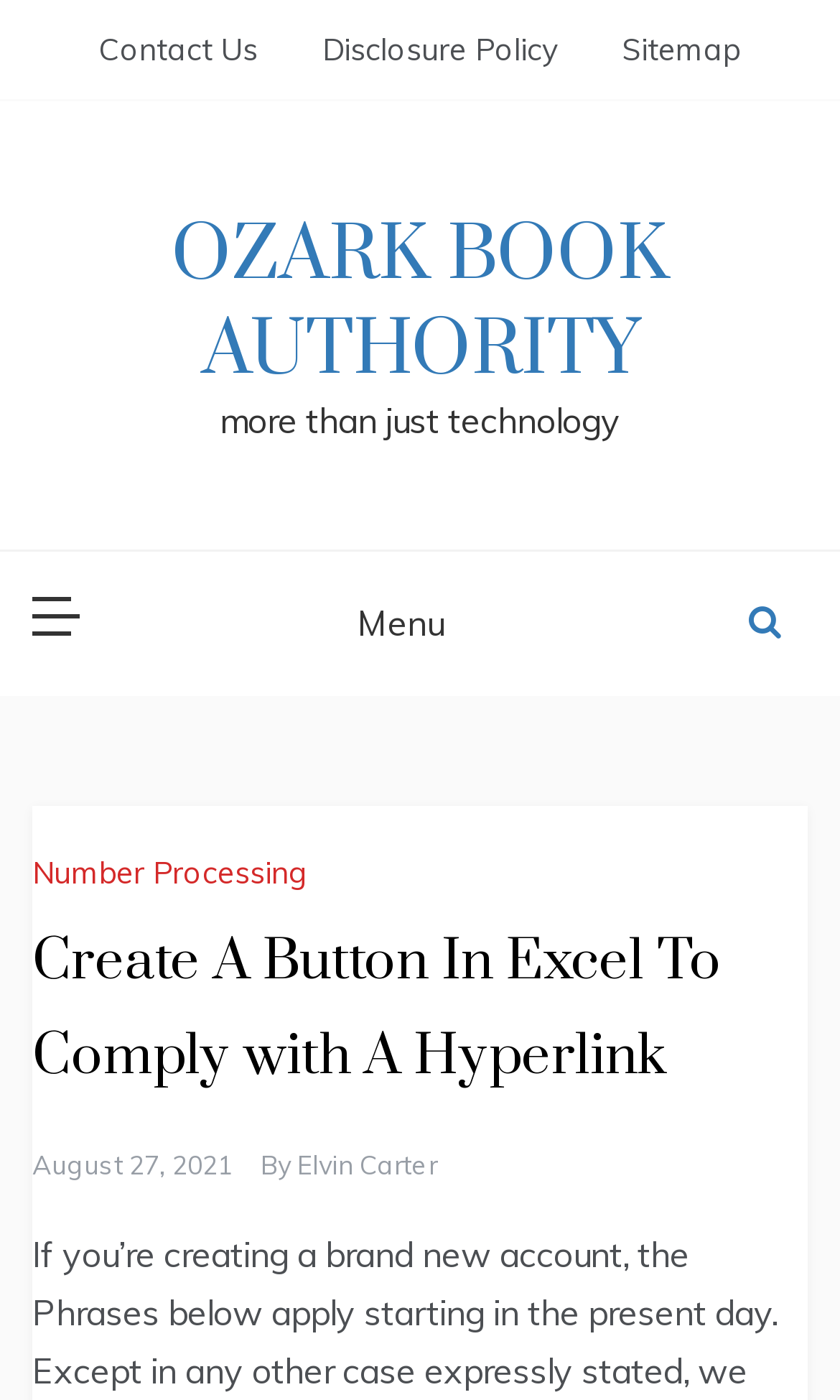Who wrote the article 'Create A Button In Excel To Comply with A Hyperlink'?
Using the information presented in the image, please offer a detailed response to the question.

I found a link element with the text 'Elvin Carter' which is likely to be the author of the article, as it is located near the article title and date.